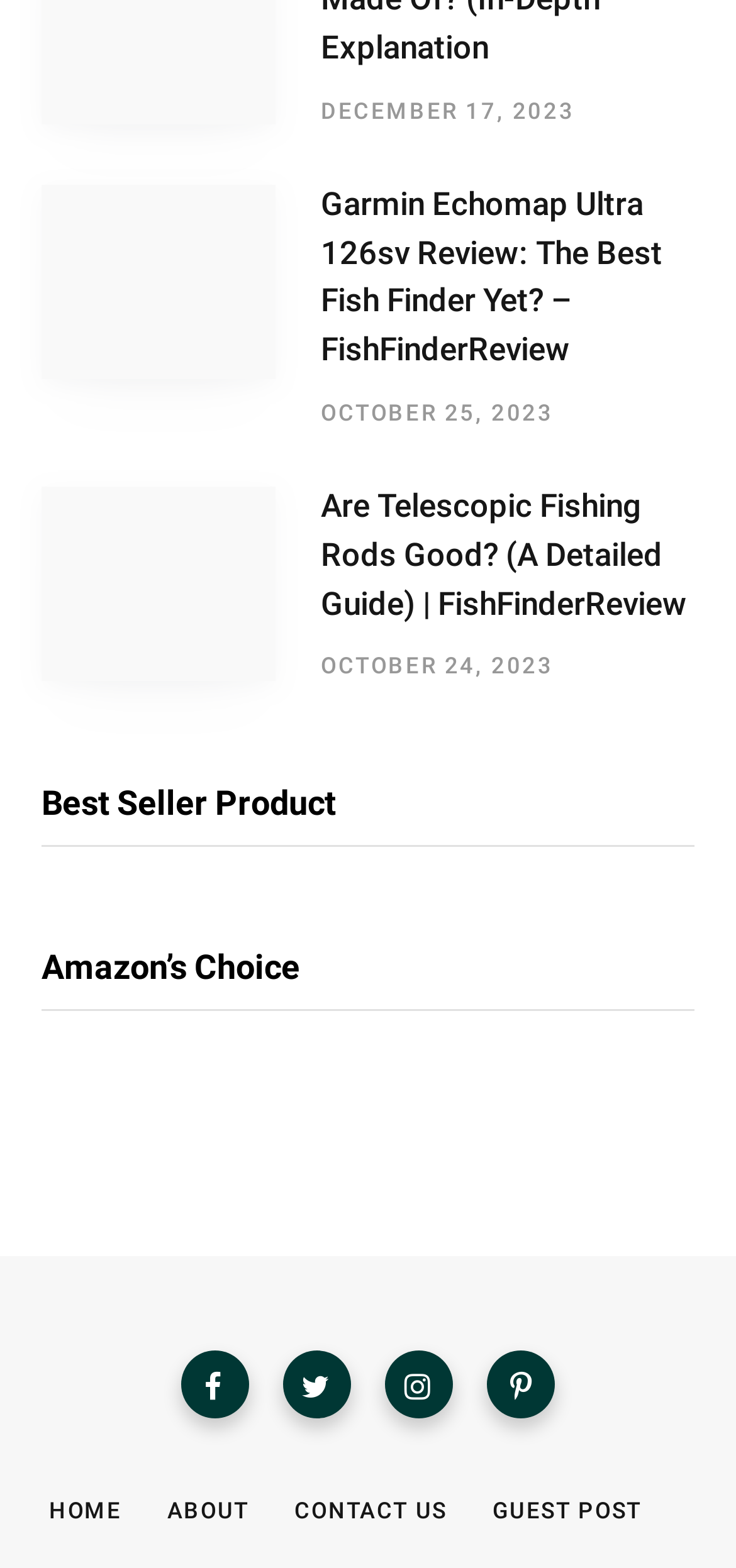Give a one-word or short-phrase answer to the following question: 
What is the last menu item?

GUEST POST